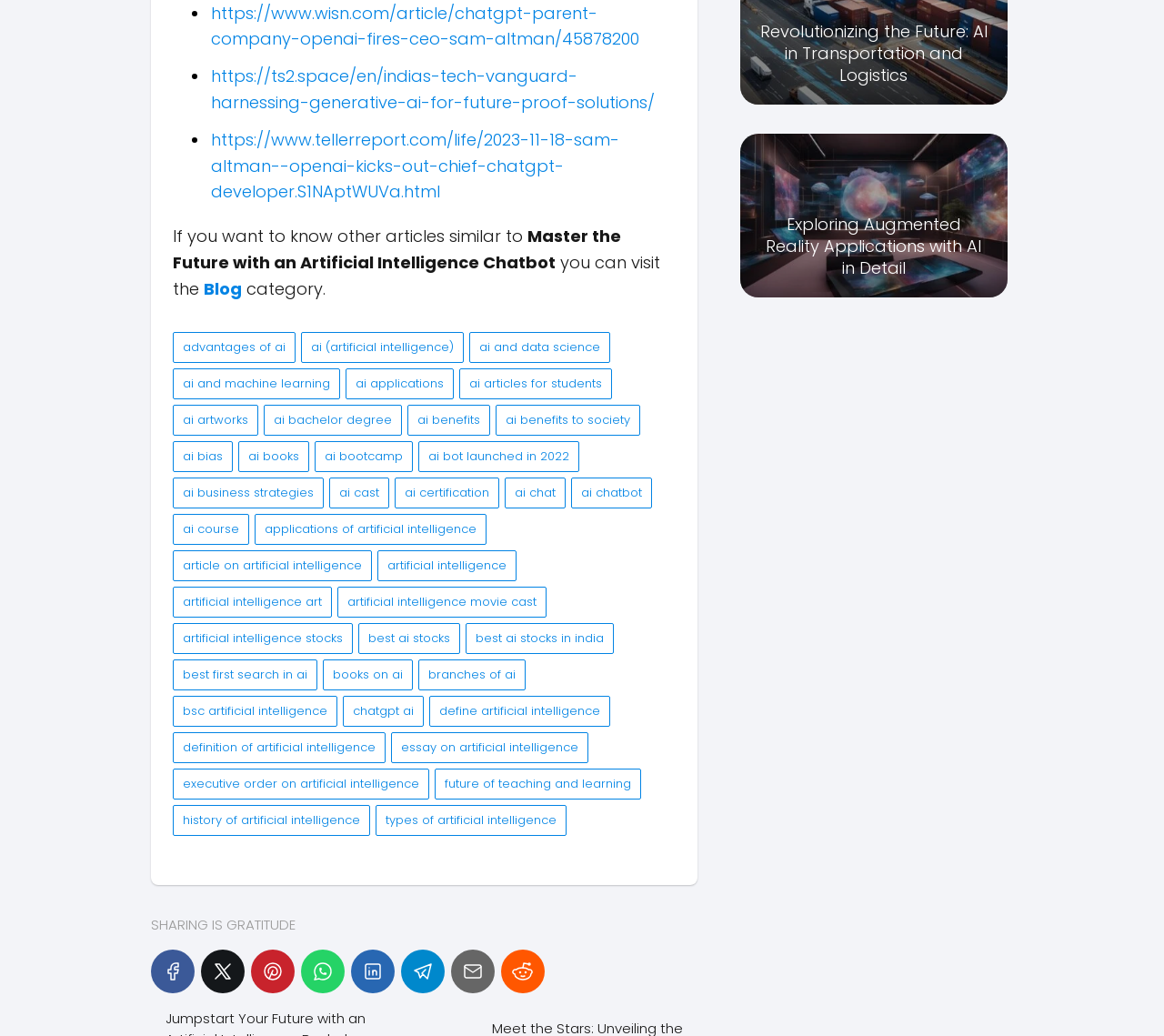Reply to the question with a brief word or phrase: What social media platforms are available for sharing?

Multiple